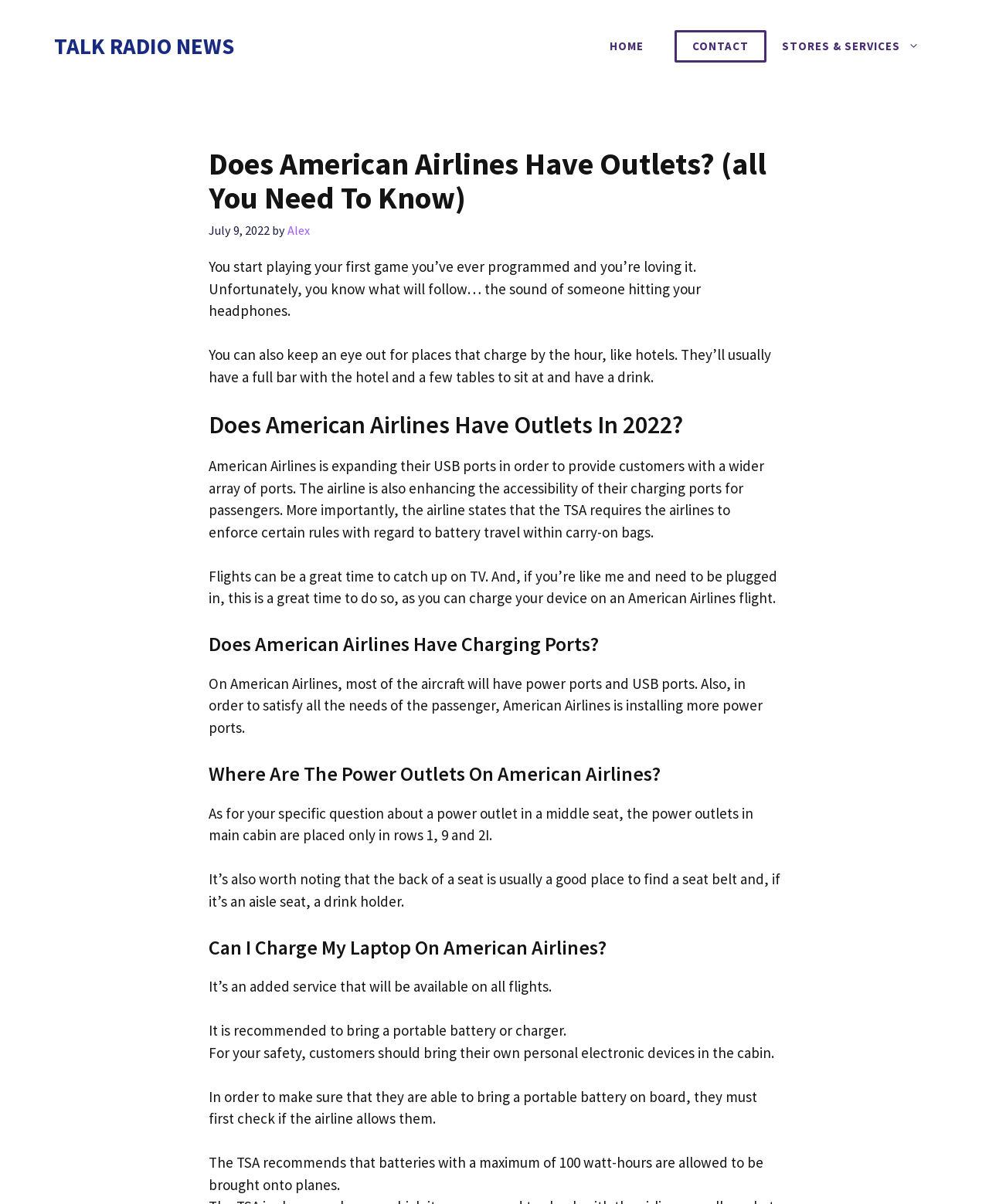Find and provide the bounding box coordinates for the UI element described here: "Talk Radio News". The coordinates should be given as four float numbers between 0 and 1: [left, top, right, bottom].

[0.055, 0.026, 0.237, 0.05]